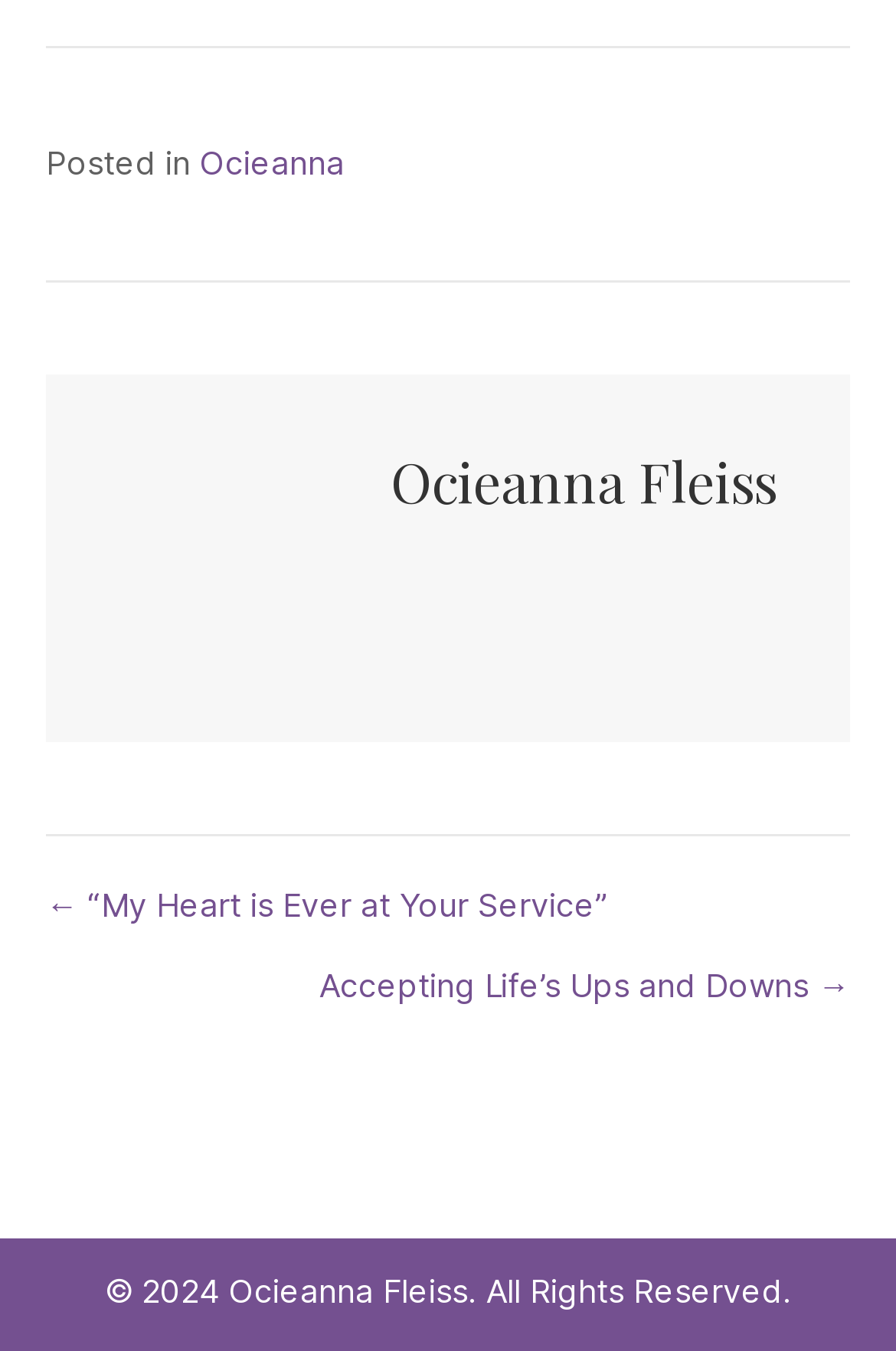Provide a single word or phrase answer to the question: 
What is the purpose of the 'Posts' navigation?

To navigate between posts